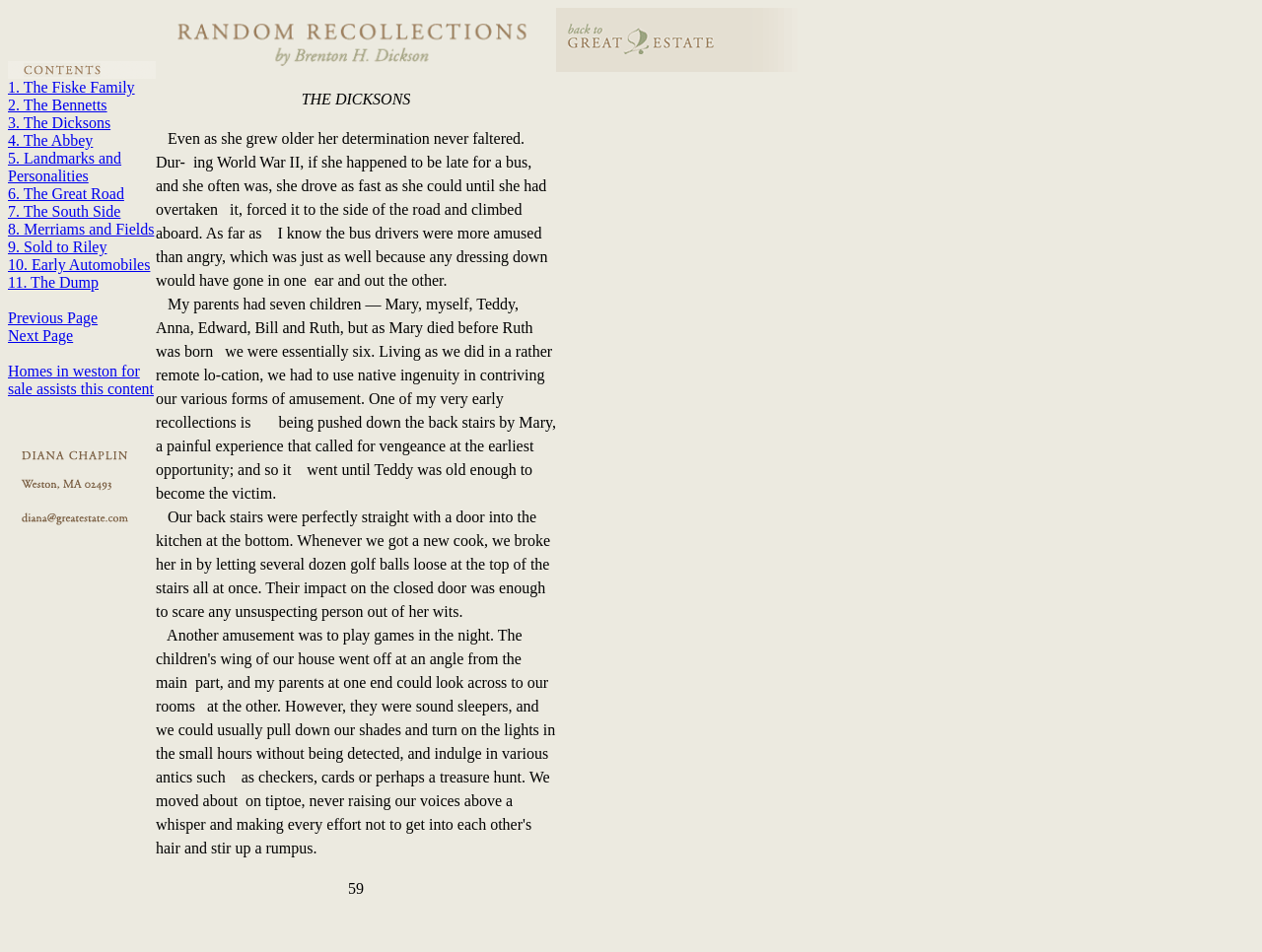Explain the features and main sections of the webpage comprehensively.

This webpage is about "Random Recollections - Chapter 3 - The Dicksons - Page 59". The page is divided into two main sections. On the left side, there is a table of contents with 11 links, each representing a chapter or section, such as "1. The Fiske Family", "2. The Bennetts", and so on. These links are arranged vertically, one below the other, and take up about one-sixth of the page's width.

On the right side, there is a large block of text that occupies most of the page's width. The text is a narrative about the Dickson family, specifically about the author's parents and their seven children. The text is divided into paragraphs, and there are several short stories or anecdotes about the family's experiences, such as playing games at night, using native ingenuity to create amusement, and a humorous incident involving golf balls and a new cook.

There are also three images on the page, two of which are small and located at the top and bottom of the left section, and one larger image at the top of the right section. The images are not described, but they likely relate to the content of the page.